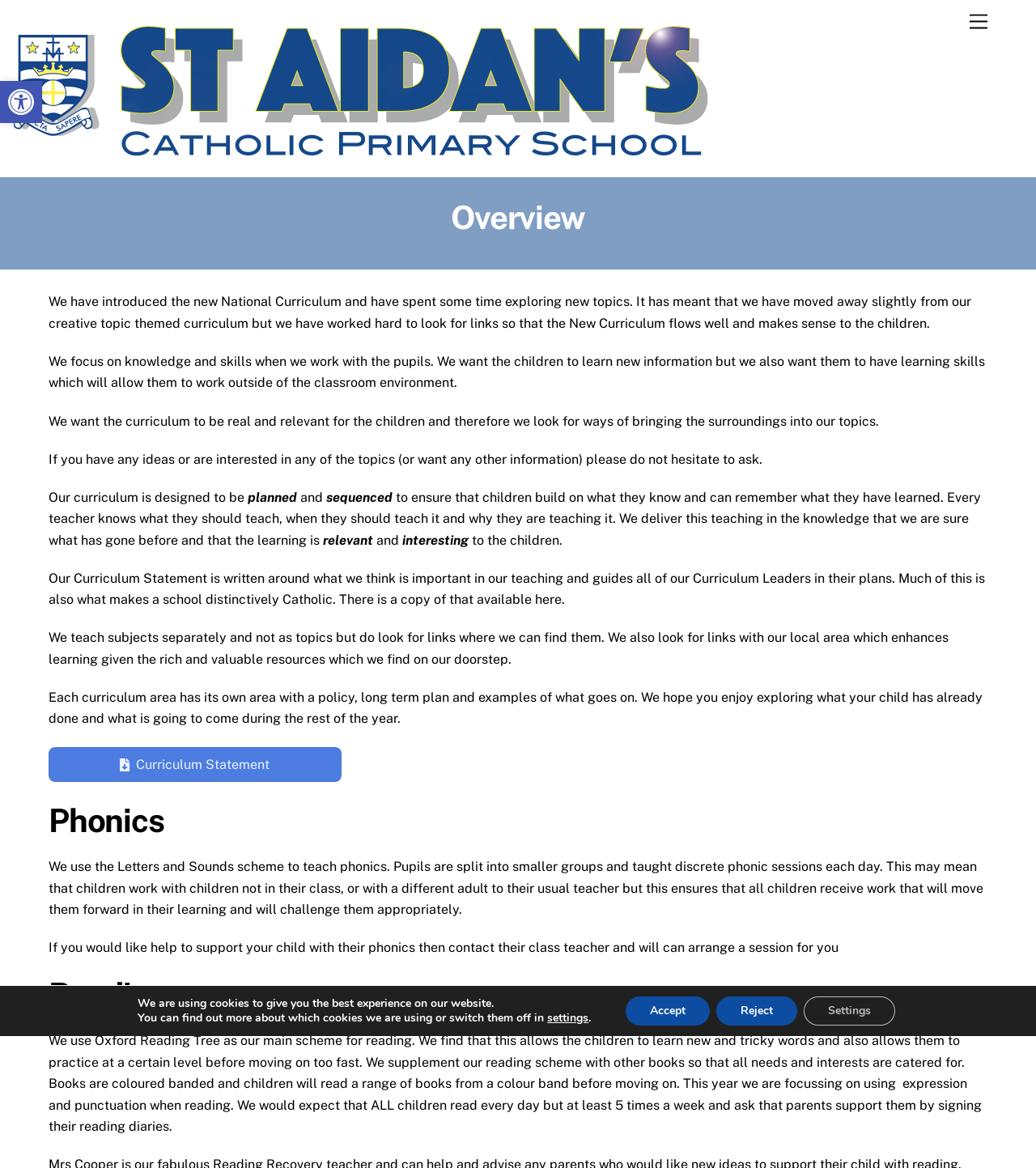Write an extensive caption that covers every aspect of the webpage.

The webpage is about St Aidan's Catholic Primary School, with a focus on its curriculum and teaching approach. At the top right corner, there is a menu link and a button to open the toolbar accessibility tools, accompanied by a small image. Below this, the school's logo and name are displayed prominently, along with a heading that reads "Overview".

The main content of the page is divided into sections, each with its own heading. The first section explains the school's approach to teaching, emphasizing the importance of knowledge and skills, and how they try to make the curriculum relevant and engaging for the children. There are several paragraphs of text that provide more details on this approach.

Below this, there are links to the school's curriculum statement and other related information. The next section is about phonics, explaining how the school uses the Letters and Sounds scheme to teach phonics, and how children are grouped for these lessons. There is also an offer for parents to receive help in supporting their child's phonics learning.

The following section is about reading, describing how the school uses the Oxford Reading Tree scheme, supplemented with other books, and how children progress through colored bands. The school emphasizes the importance of daily reading and asks parents to support their child by signing their reading diaries.

At the bottom of the page, there is a GDPR cookie banner, which informs users about the use of cookies on the website and provides options to switch them off or adjust settings.